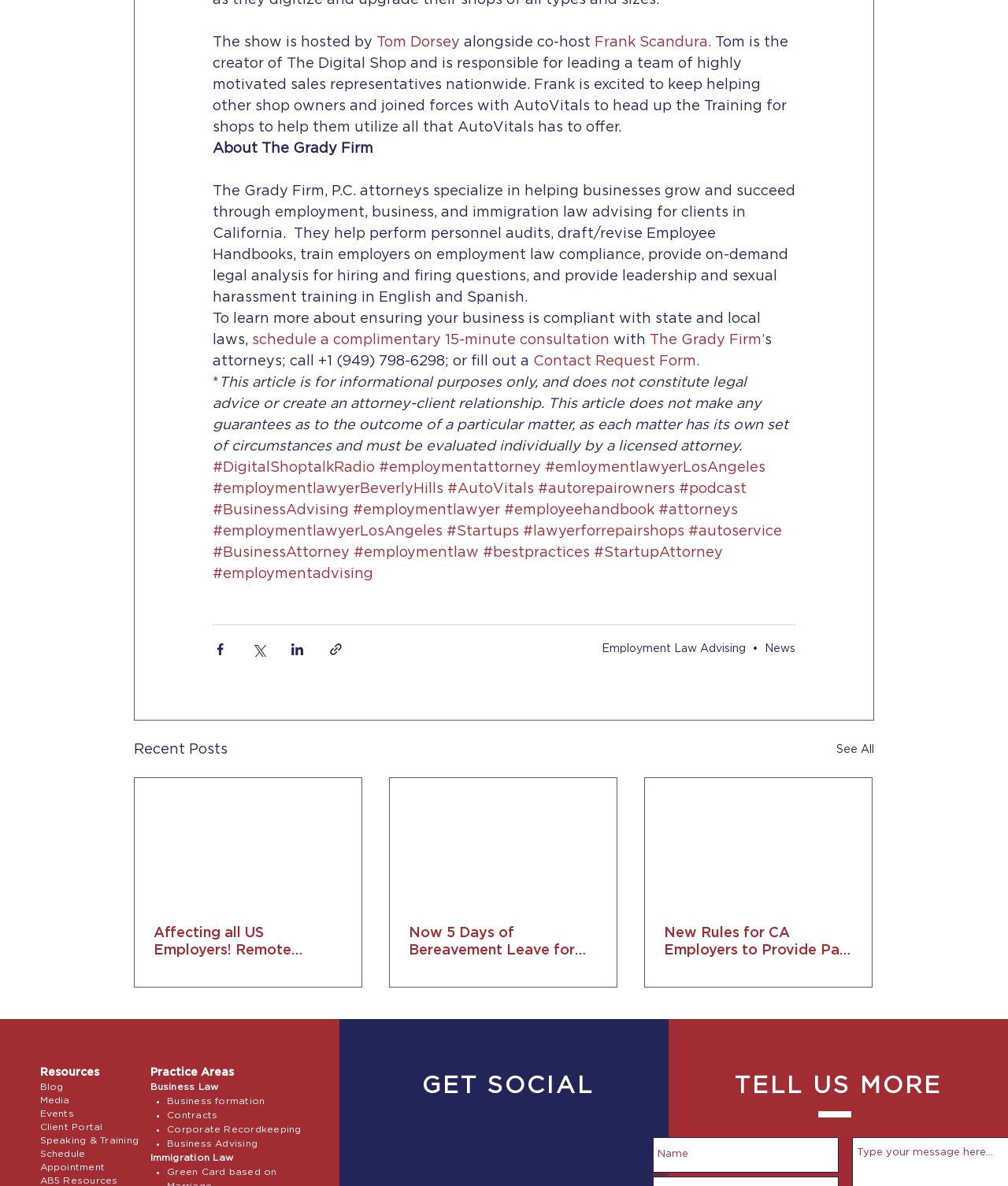Provide the bounding box for the UI element matching this description: "Employment Law Advising".

[0.597, 0.542, 0.74, 0.551]